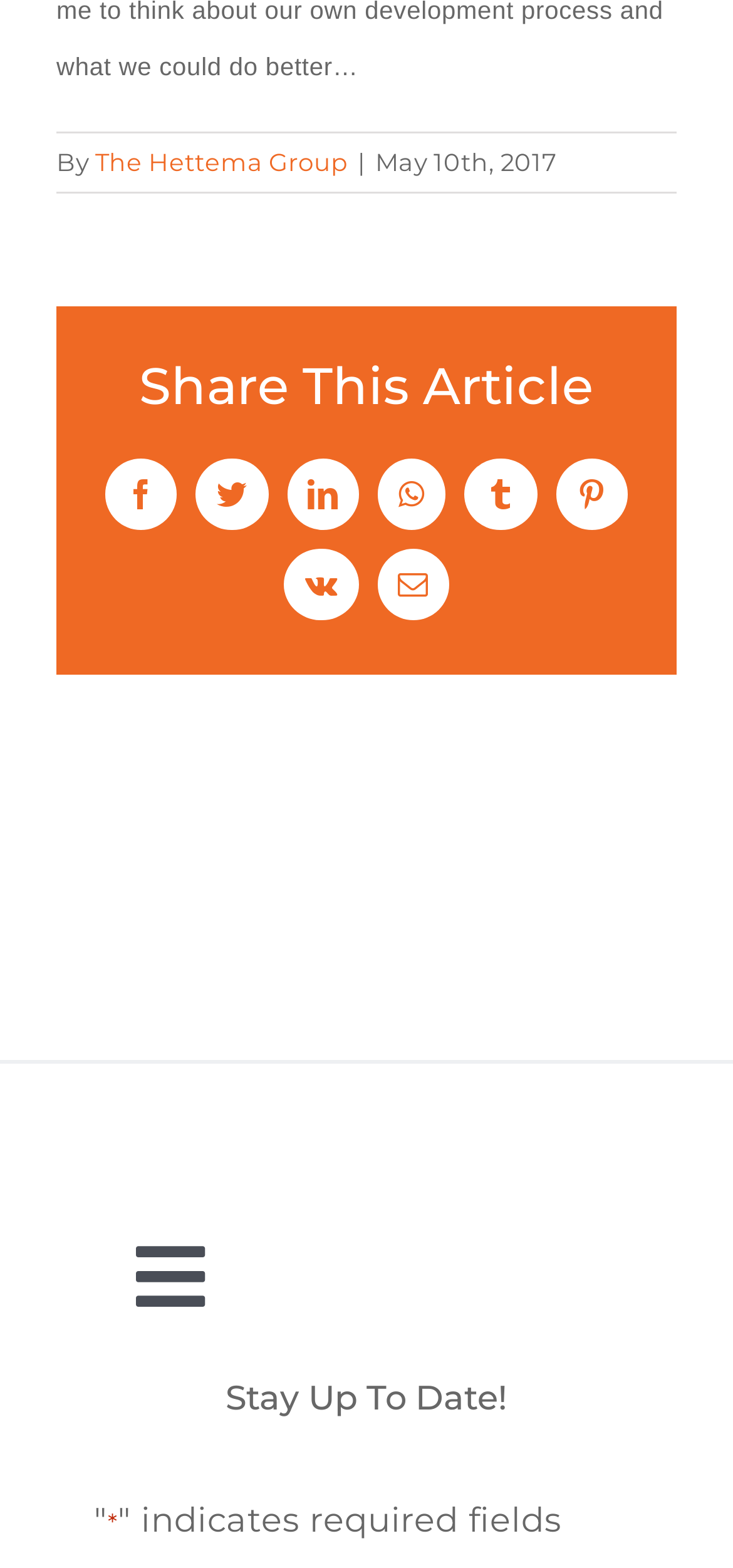Based on the visual content of the image, answer the question thoroughly: What is the name of the group associated with this article?

I found the name of the group associated with this article by looking at the top section of the webpage, where it says 'By The Hettema Group'. This indicates that the article is associated with The Hettema Group.